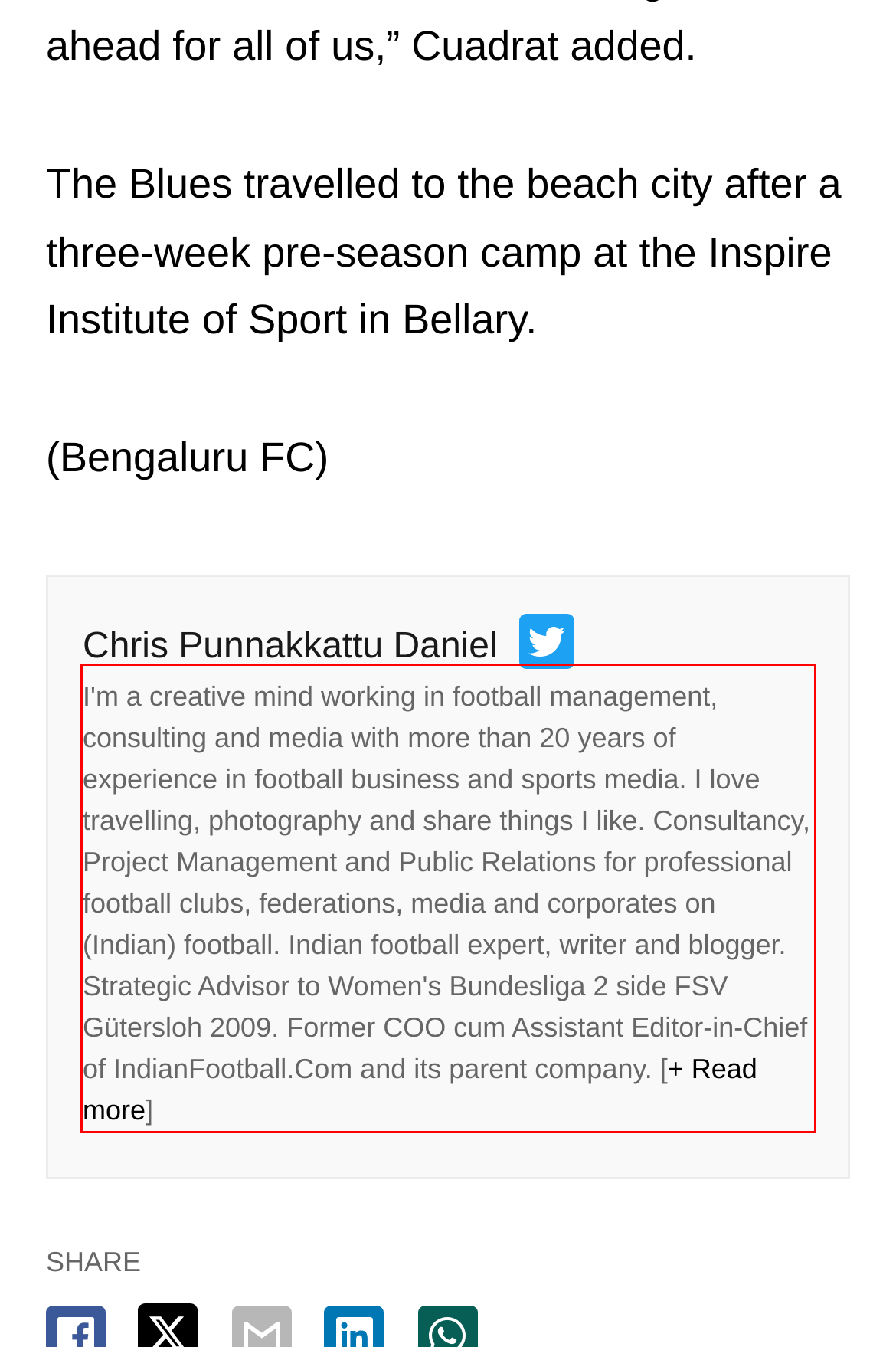Examine the screenshot of the webpage, locate the red bounding box, and generate the text contained within it.

I'm a creative mind working in football management, consulting and media with more than 20 years of experience in football business and sports media. I love travelling, photography and share things I like. Consultancy, Project Management and Public Relations for professional football clubs, federations, media and corporates on (Indian) football. Indian football expert, writer and blogger. Strategic Advisor to Women's Bundesliga 2 side FSV Gütersloh 2009. Former COO cum Assistant Editor-in-Chief of IndianFootball.Com and its parent company. [+ Read more]